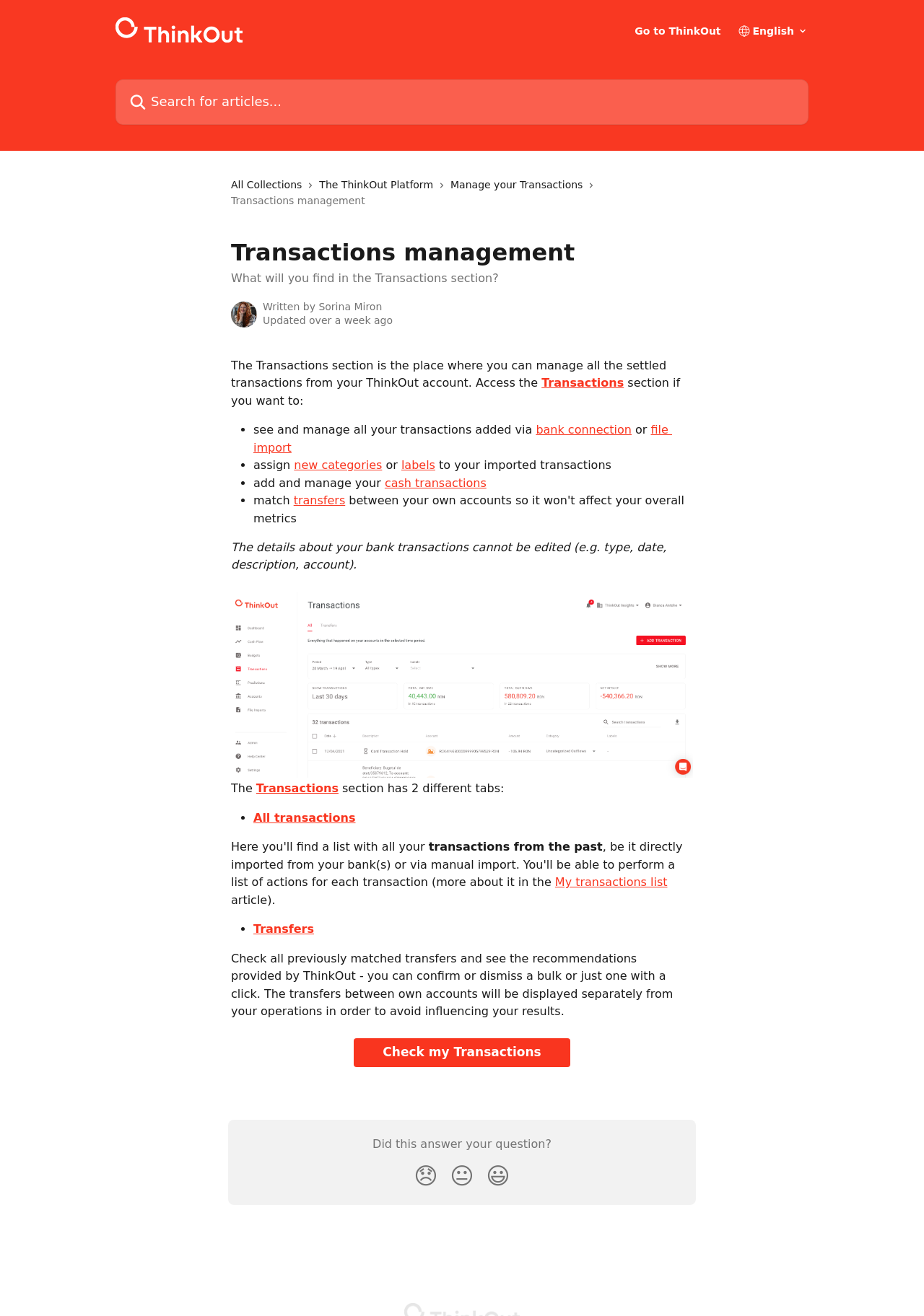What can be done with imported transactions?
Kindly answer the question with as much detail as you can.

Users can assign new categories or labels to their imported transactions in the Transactions section, which helps to organize and manage their transactions more effectively.